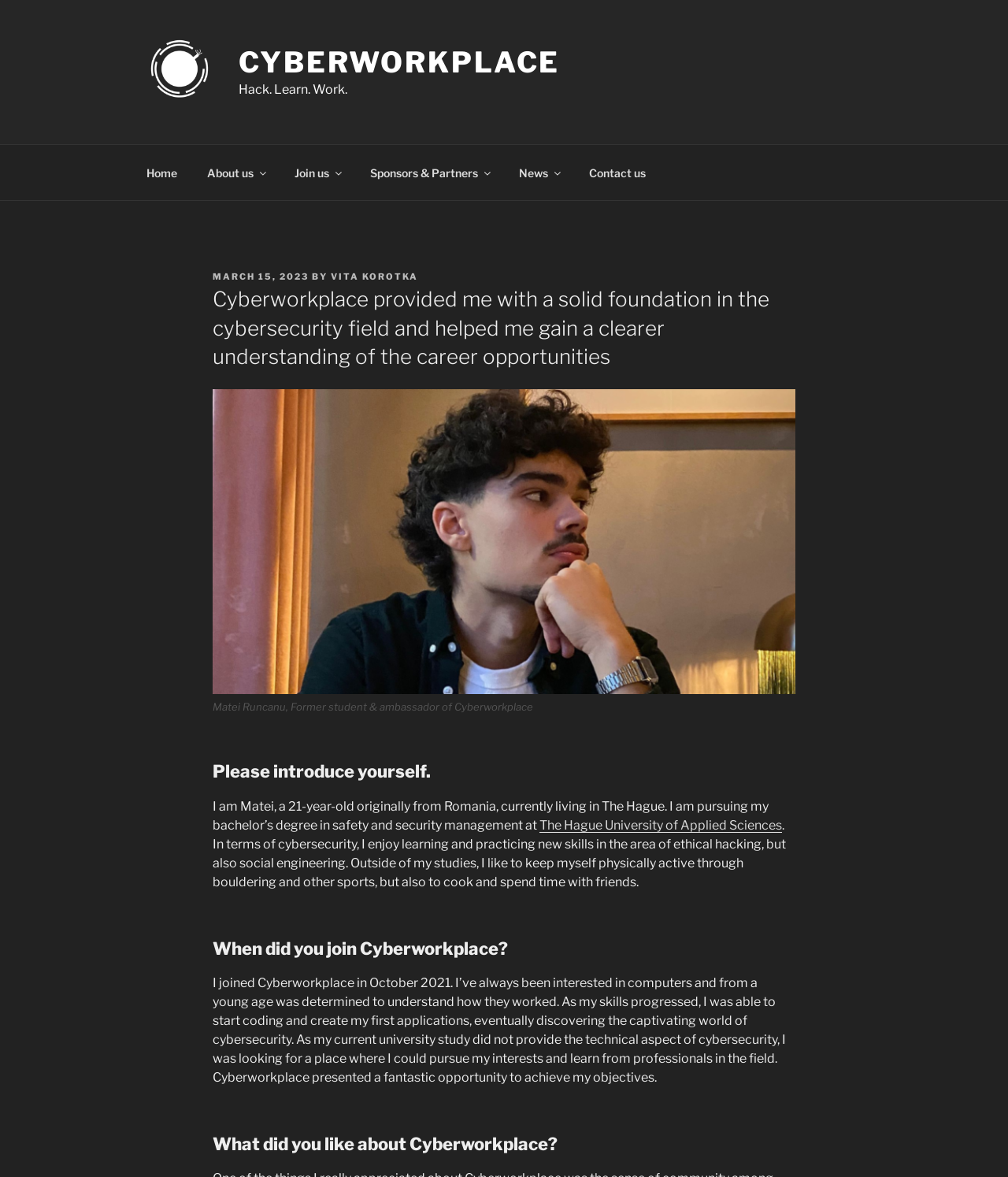Highlight the bounding box coordinates of the element you need to click to perform the following instruction: "Click on the 'The Hague University of Applied Sciences' link."

[0.535, 0.694, 0.776, 0.707]